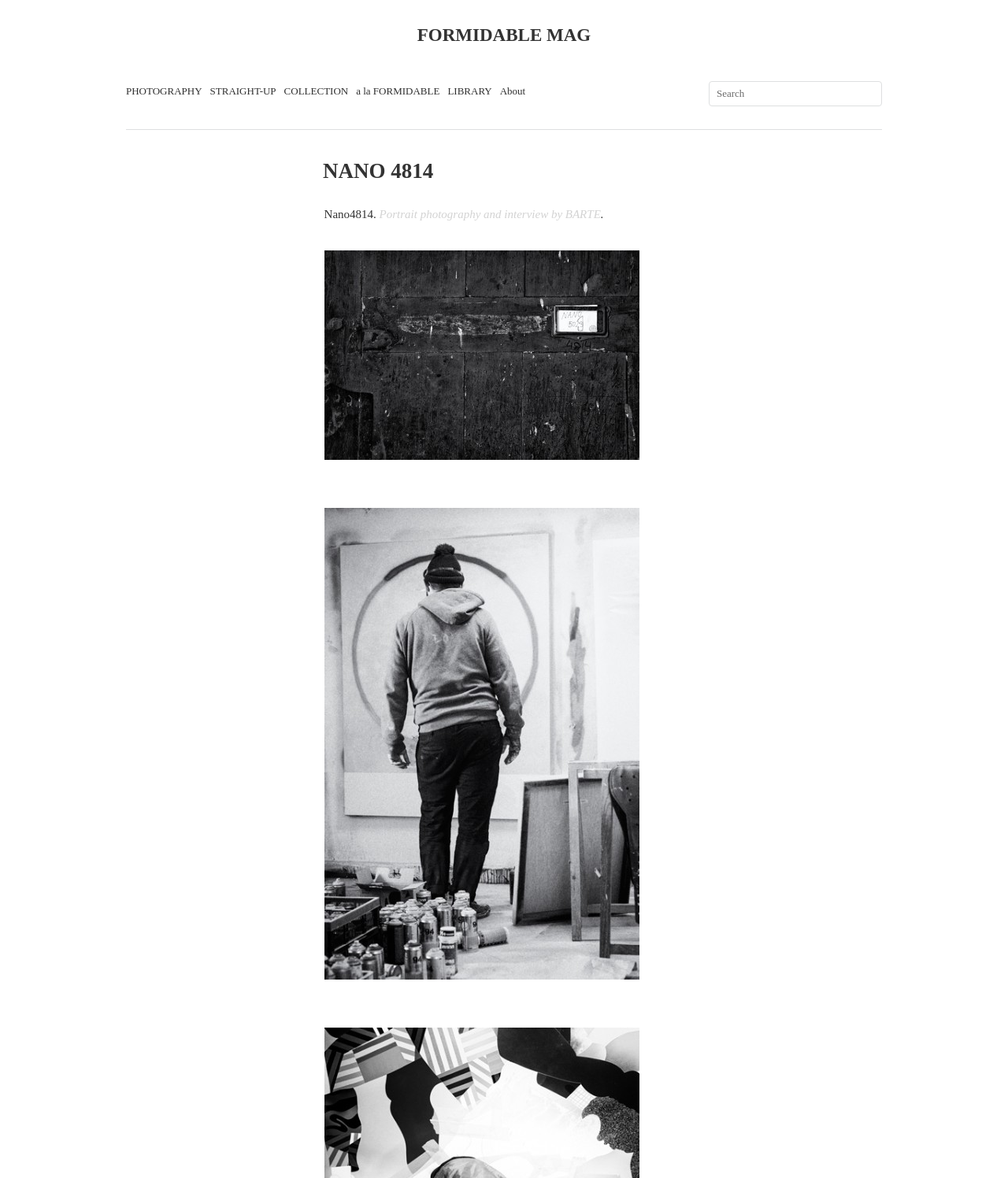How many images are on the page?
Using the details shown in the screenshot, provide a comprehensive answer to the question.

I found two image elements 'Nano_by_Barte_DSC_3891' and 'Nano_by_Barte_DSC_4034' which are likely to be the only images on the page.